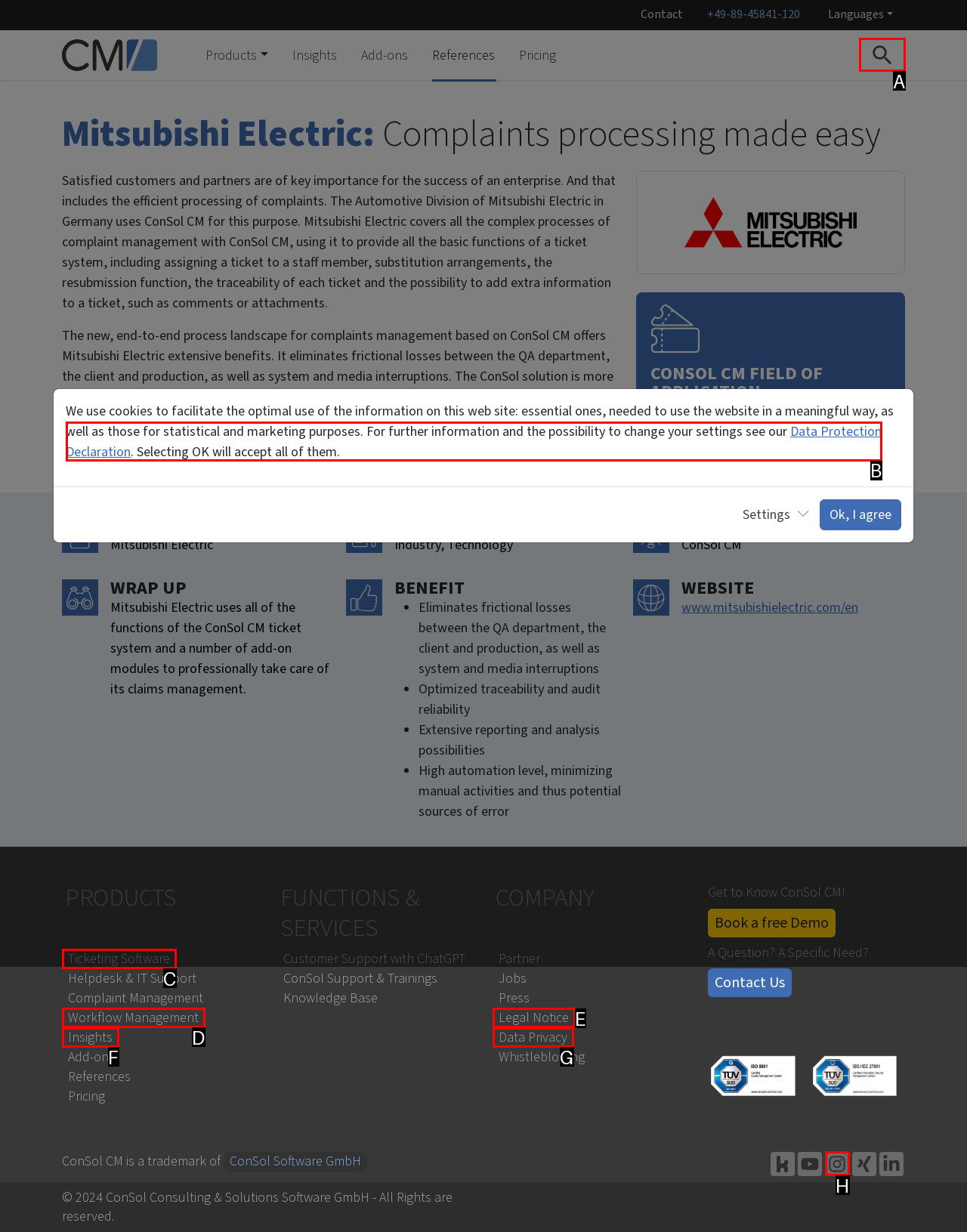Choose the UI element to click on to achieve this task: Click on the 'To search page' button. Reply with the letter representing the selected element.

A